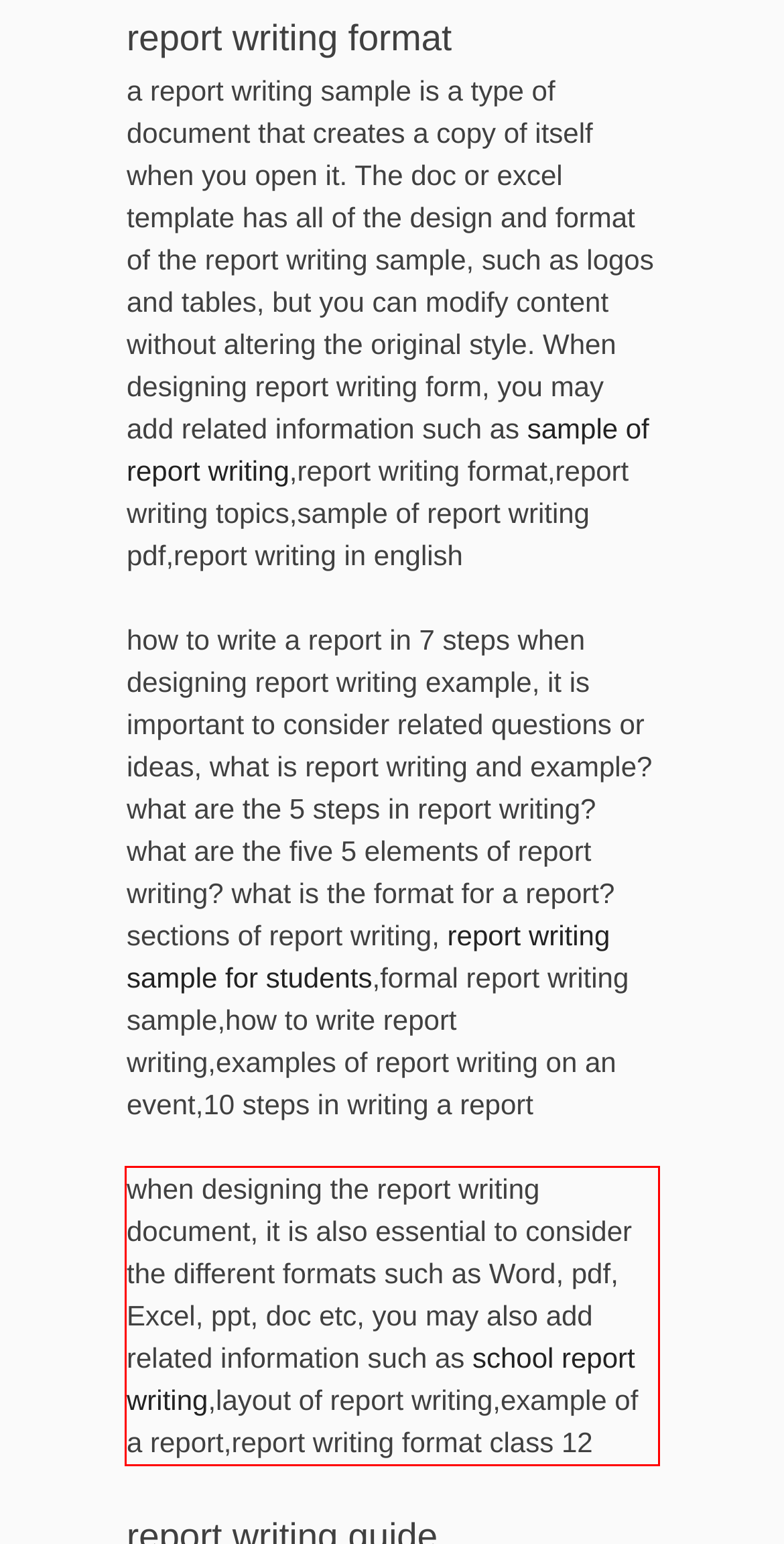Look at the screenshot of the webpage, locate the red rectangle bounding box, and generate the text content that it contains.

when designing the report writing document, it is also essential to consider the different formats such as Word, pdf, Excel, ppt, doc etc, you may also add related information such as school report writing,layout of report writing,example of a report,report writing format class 12